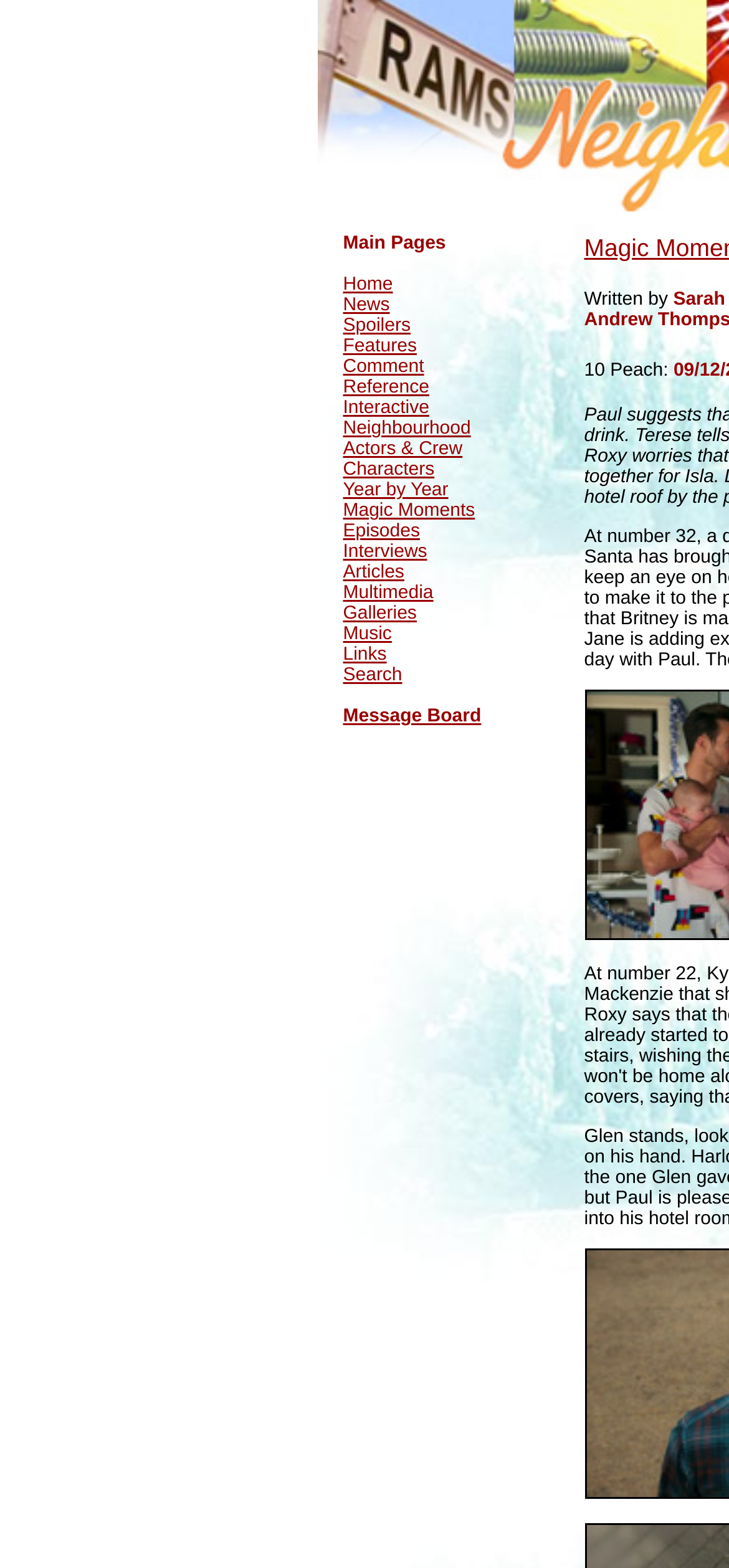Please identify the bounding box coordinates of the element that needs to be clicked to execute the following command: "Click on Home". Provide the bounding box using four float numbers between 0 and 1, formatted as [left, top, right, bottom].

[0.471, 0.175, 0.539, 0.188]